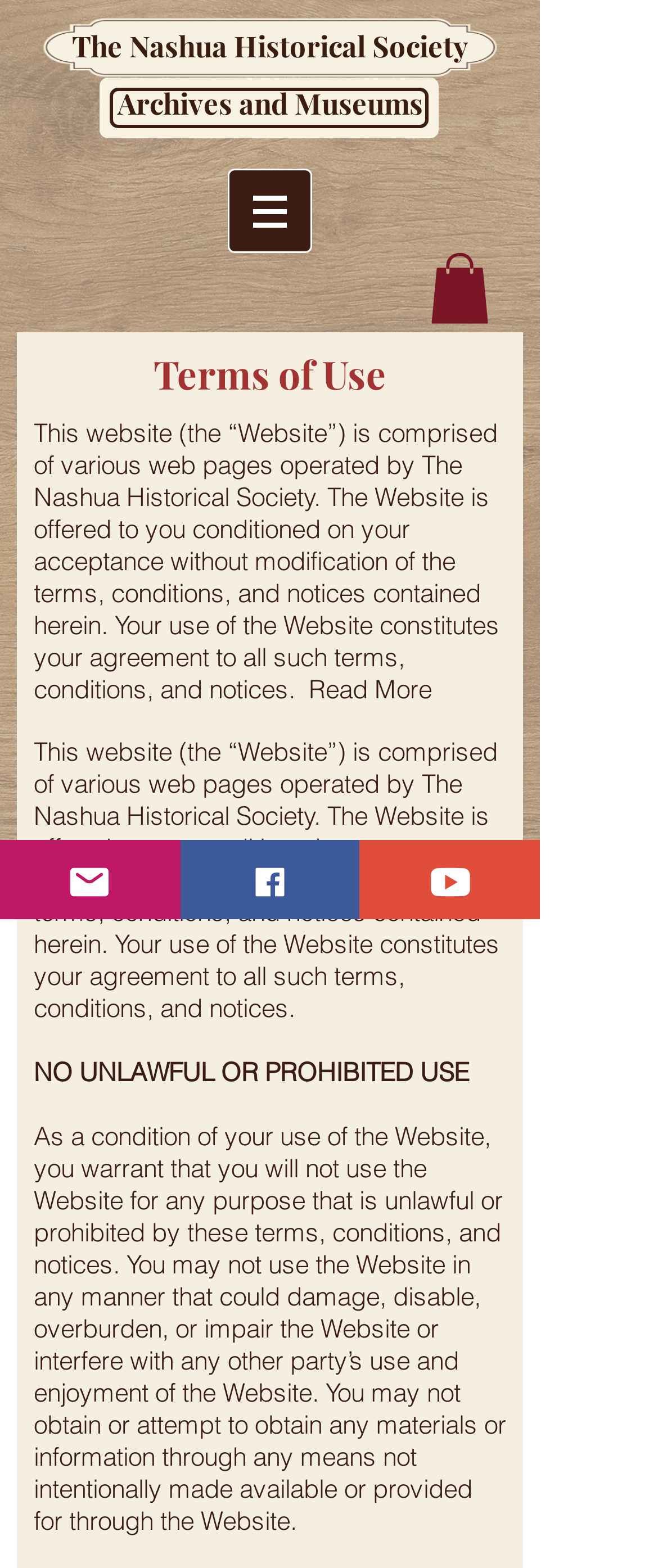Please analyze the image and give a detailed answer to the question:
What is the condition for using the website?

The answer can be found in the static text element which says 'Your use of the Website constitutes your agreement to all such terms, conditions, and notices.' This implies that users must accept the terms, conditions, and notices to use the website.